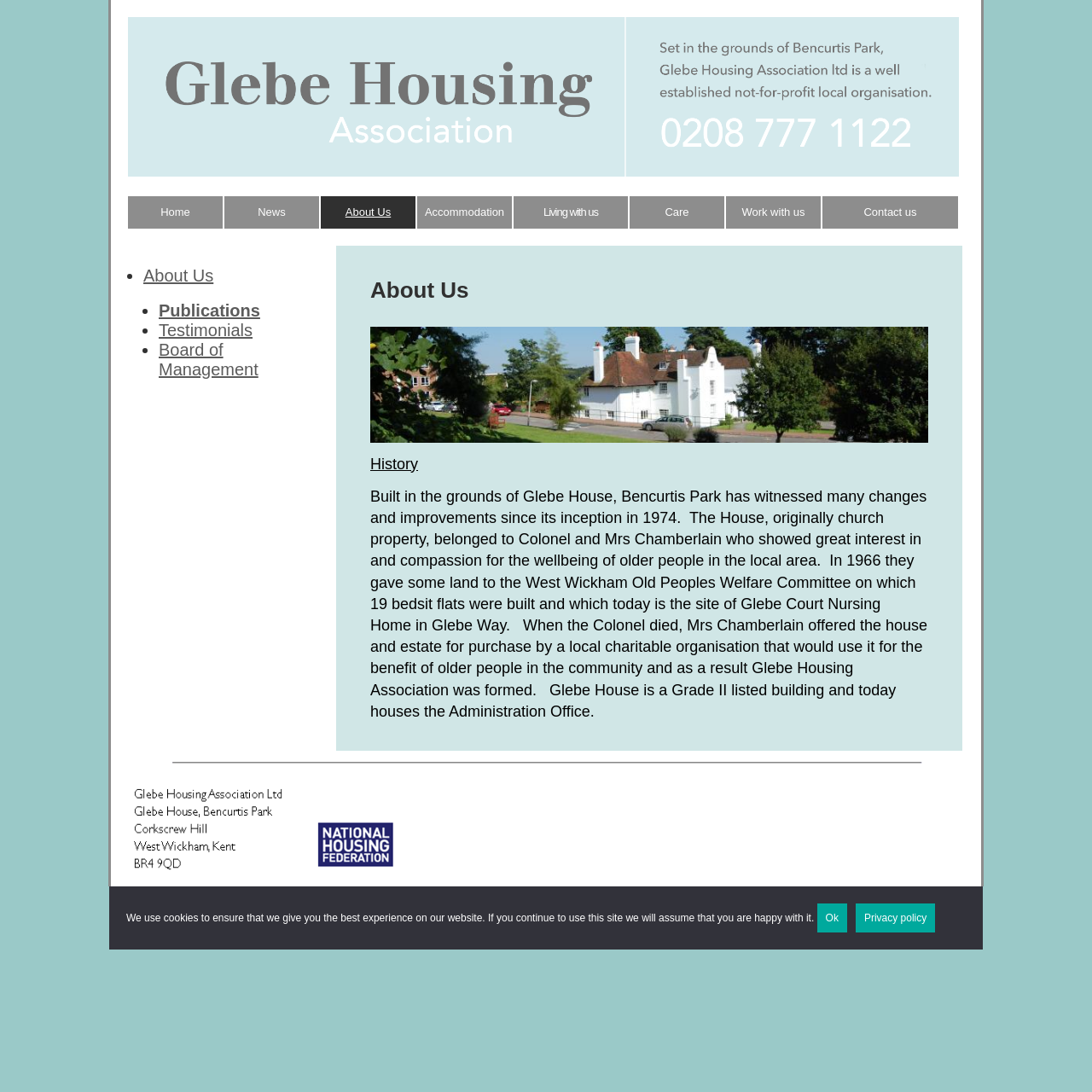Answer the following inquiry with a single word or phrase:
What is the name of the building that houses the Administration Office?

Glebe House